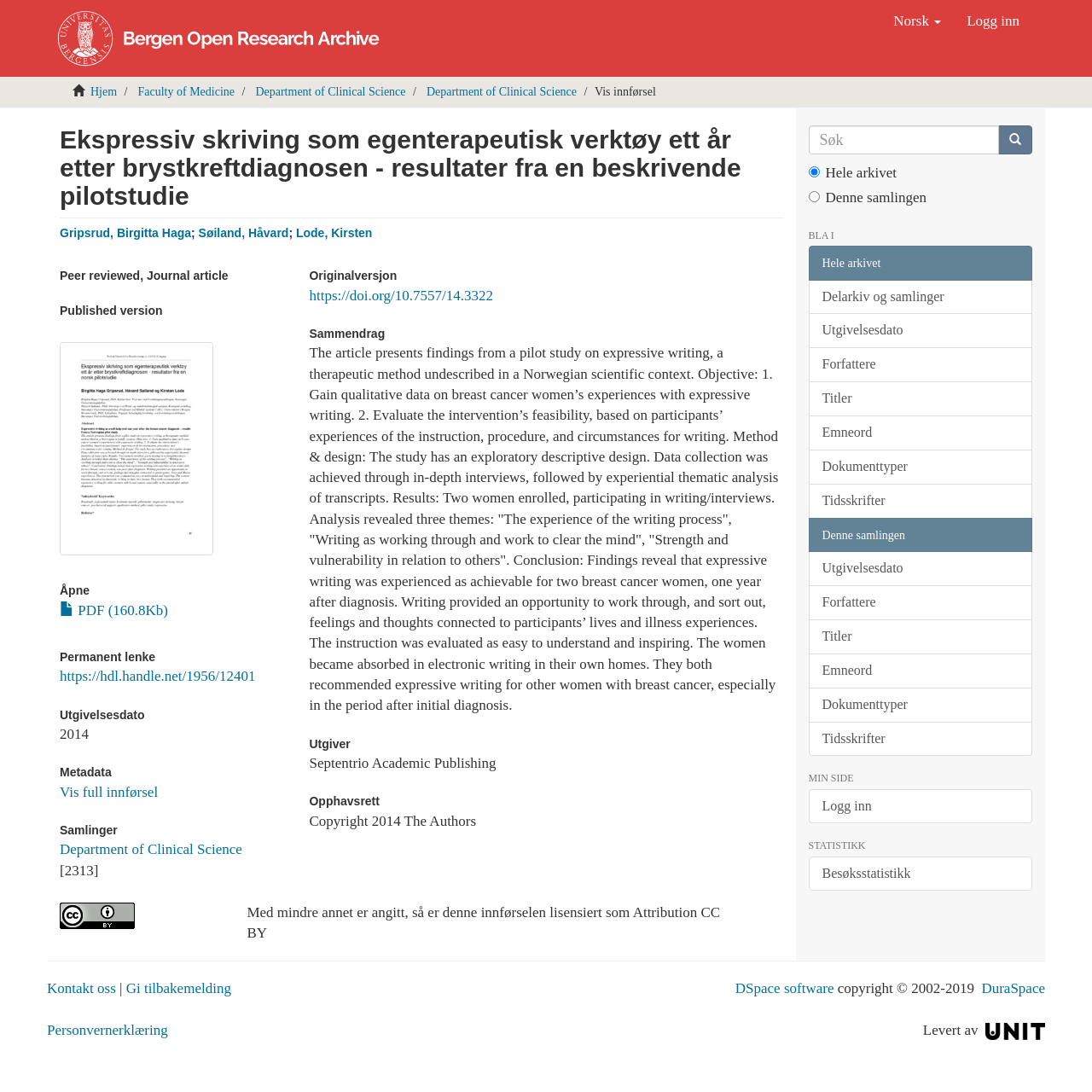Offer an in-depth caption of the entire webpage.

The webpage is a research article page from the Bergen Open Research Archive. At the top, there is a navigation menu with links to "Hjem" (Home), "Faculty of Medicine", and "Department of Clinical Science". Below this menu, there is a heading with the title of the article, "Ekspressiv skriving som egenterapeutisk verktøy ett år etter brystkreftdiagnosen - resultater fra en beskrivende pilotstudie". 

To the right of the title, there are links to "Norsk" (Norwegian) and "Logg inn" (Log in). Below the title, there are three author names, Gripsrud, Birgitta Haga; Søiland, Håvard; and Lode, Kirsten, each with a link to their respective profiles. 

The main content of the page is divided into two columns. The left column contains metadata about the article, including the publication type, publication date, and a thumbnail image. There are also links to download the article in PDF format and to view the full metadata. 

The right column contains the article's abstract, which describes a pilot study on expressive writing as a therapeutic method for breast cancer patients. The abstract summarizes the study's objectives, methodology, results, and conclusions. 

Below the abstract, there are links to related collections and a search box. The page also has a sidebar on the right with links to various sections, including "BLA I" (Browse), "MIN SIDE" (My Page), and "STATISTIKK" (Statistics). At the bottom of the page, there are links to contact information, feedback, and privacy policies.